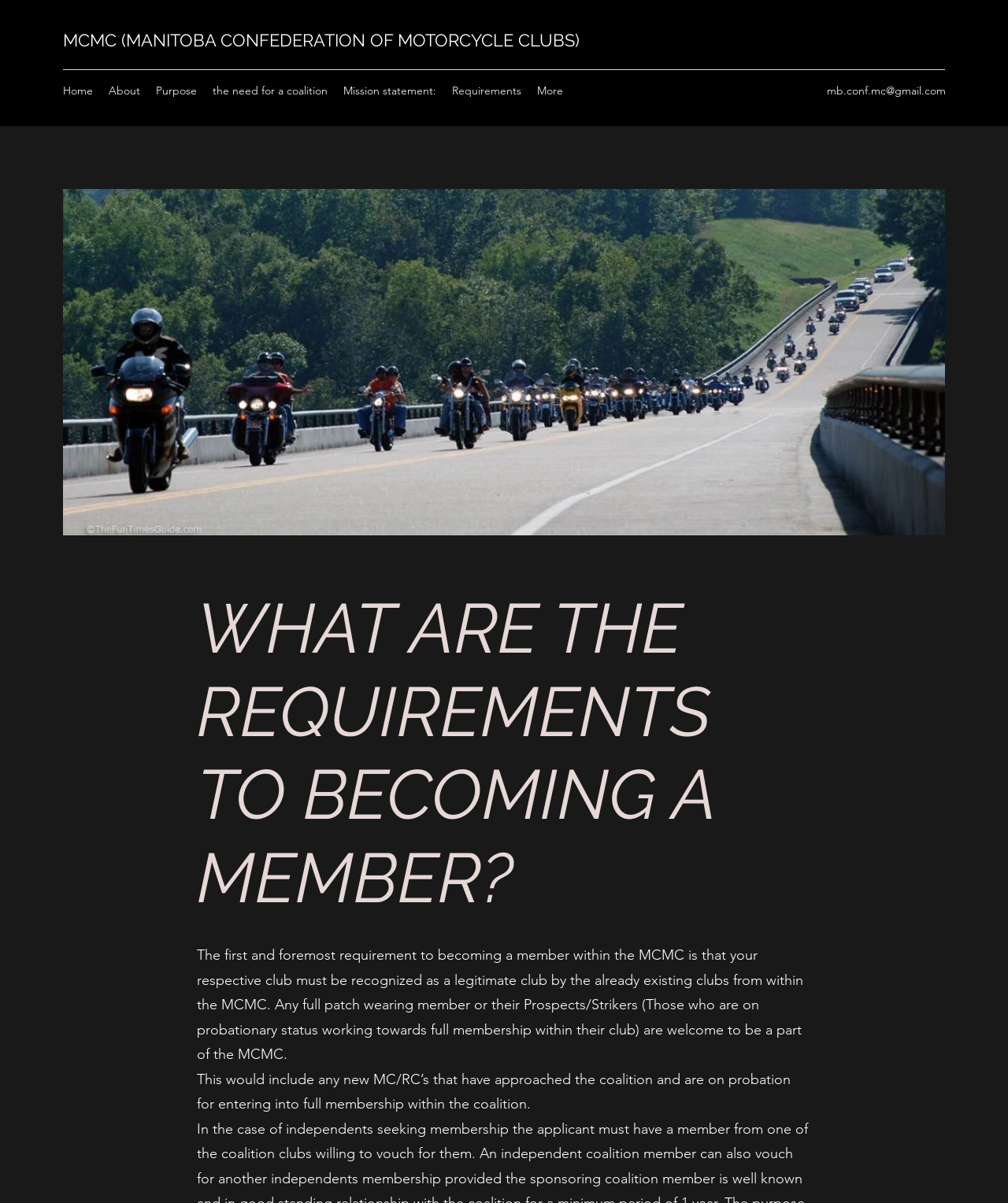Please indicate the bounding box coordinates for the clickable area to complete the following task: "Click the MCMC link". The coordinates should be specified as four float numbers between 0 and 1, i.e., [left, top, right, bottom].

[0.062, 0.025, 0.575, 0.042]